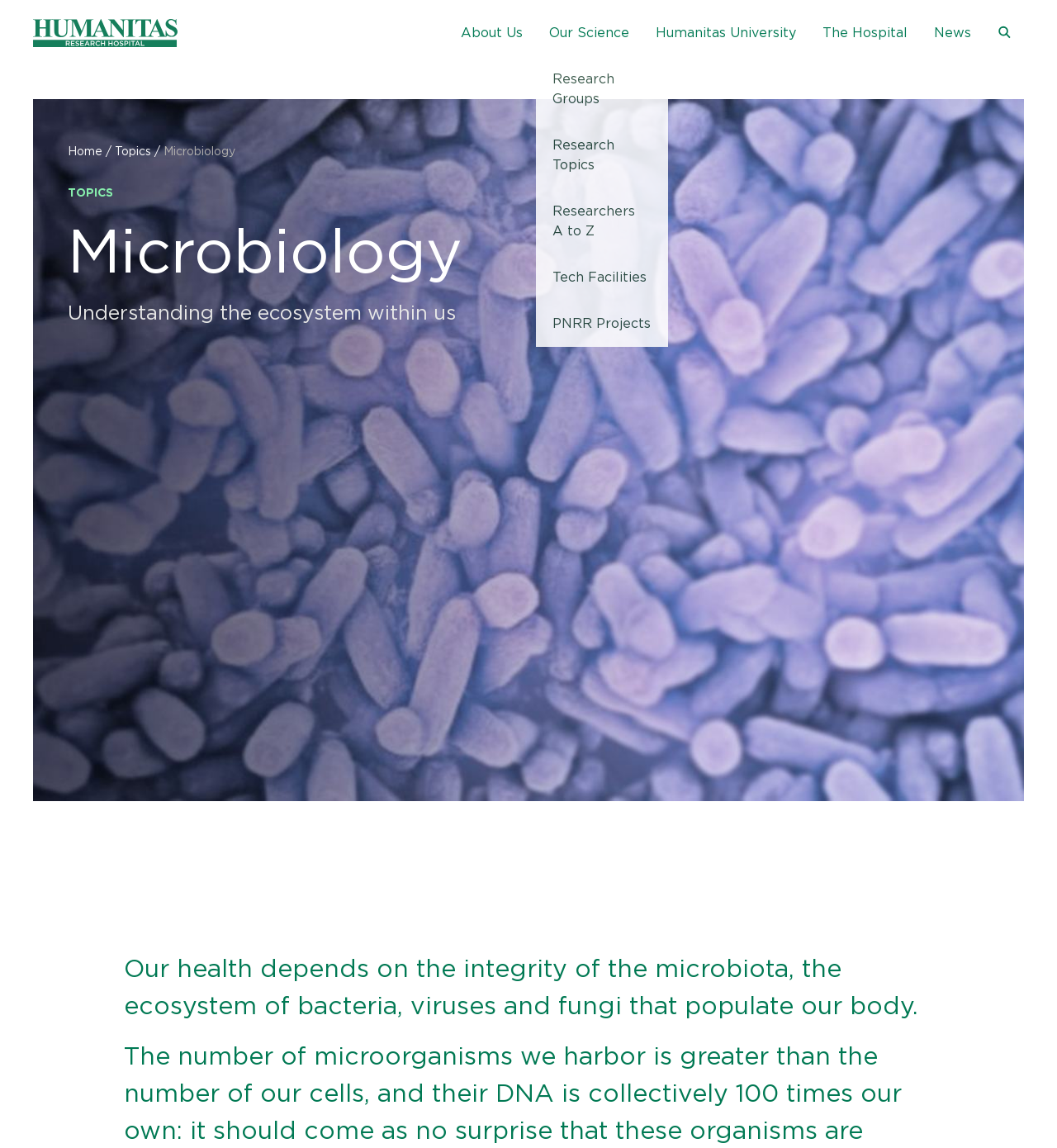Provide a thorough description of this webpage.

The webpage is about microbiology, specifically focusing on the importance of the microbiota, an ecosystem of bacteria, viruses, and fungi that inhabit the human body. 

At the top left corner, there is a logo of "Humanitas Research" which is also a link. Next to it, there are several links to different sections of the website, including "About Us", "Our Science", and "Research Groups", among others. These links are aligned horizontally and take up the top portion of the page.

Below these links, there is a section with a heading "Microbiology" and a subheading "Understanding the ecosystem within us". This section appears to be the main content area of the page.

On the right side of the page, there is a small image, but its purpose is unclear. Below this image, there are links to "Humanitas University", "The Hospital", and "News".

In the main content area, there is a paragraph of text that summarizes the importance of microbiota, stating that our health depends on its integrity. This text is located near the bottom of the page.

There are also some navigation links on the left side of the page, including "Home" and "Topics", which are separated by a slash. Below these links, there is a list of topics, with "Microbiology" being one of them.